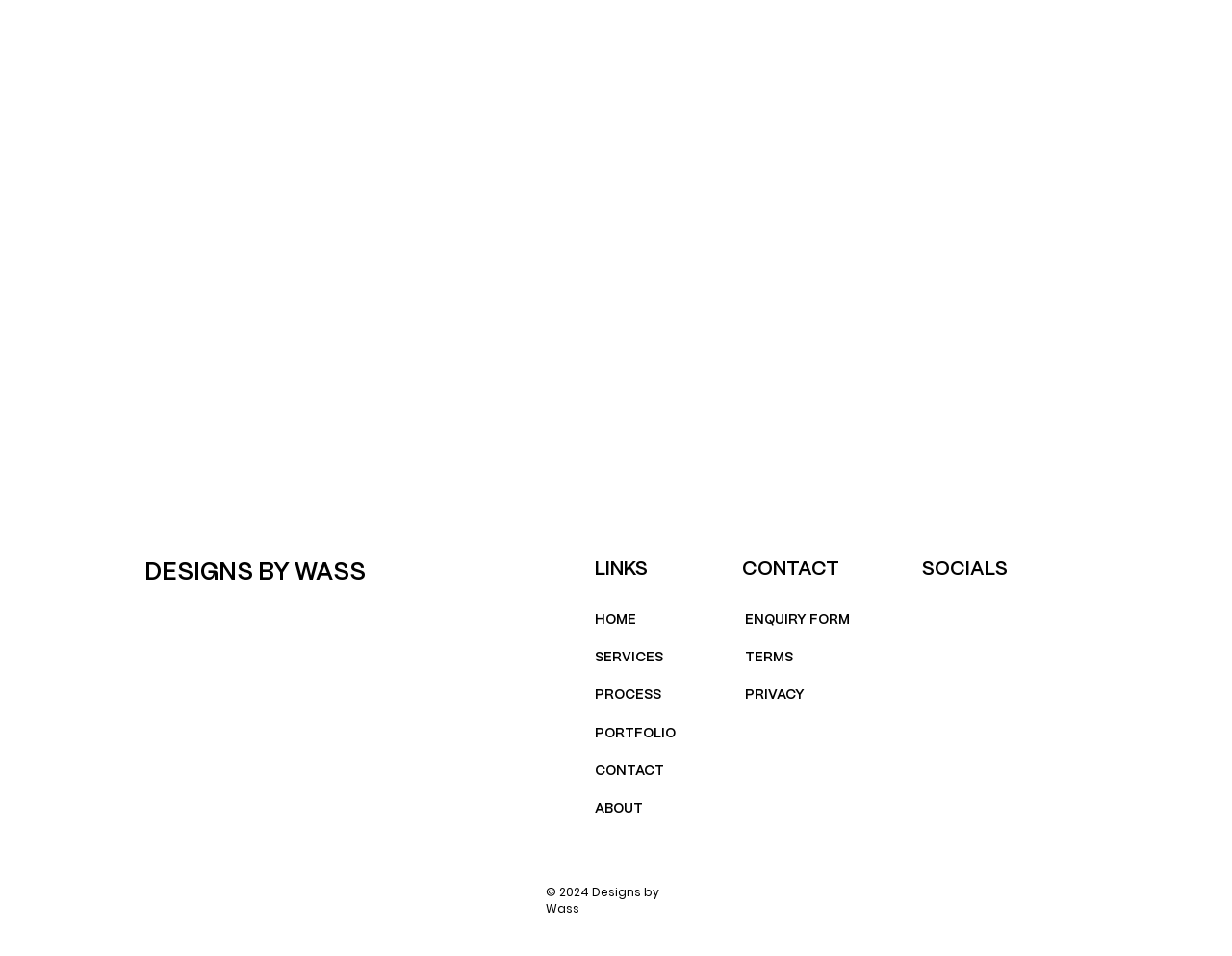Analyze the image and deliver a detailed answer to the question: How many social media links are there?

The social media links can be found in the 'SOCIALS' section, which contains 4 links: an empty link, TikTok, Pinterest, and another empty link.